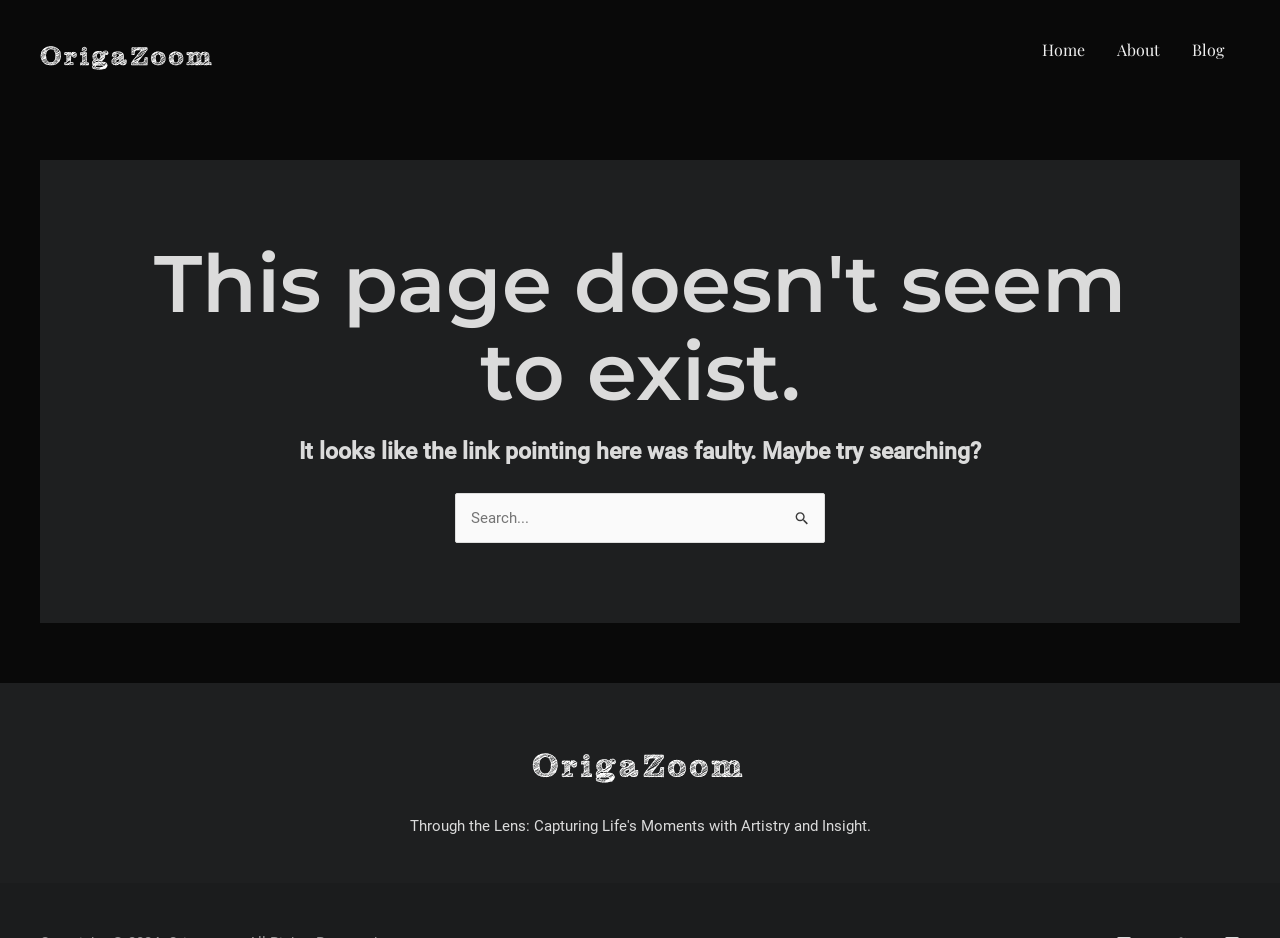Identify the main heading from the webpage and provide its text content.

This page doesn't seem to exist.